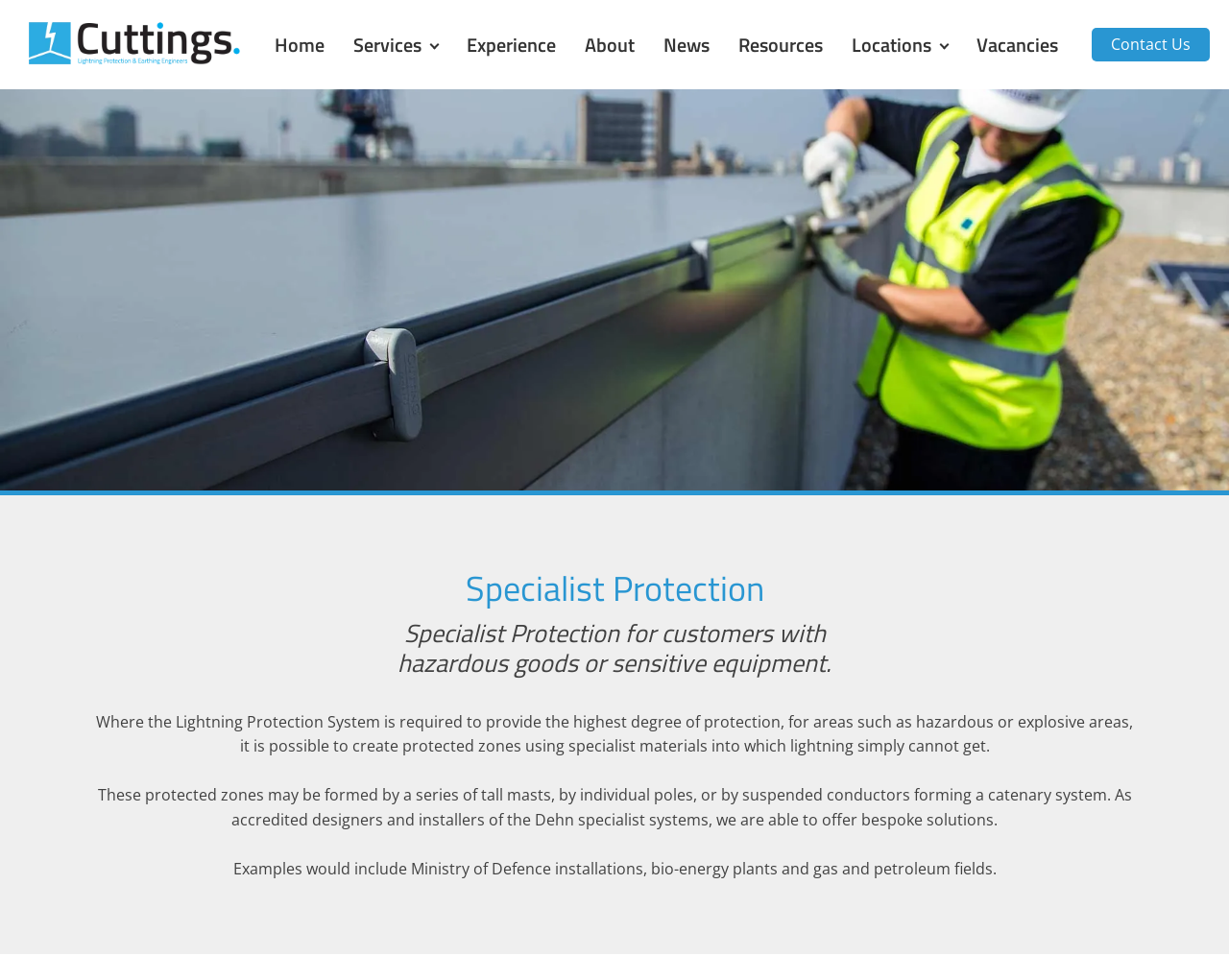Illustrate the webpage thoroughly, mentioning all important details.

The webpage is about Specialist Protection, specifically Cuttings Lightning Protection Specialists. At the top, there is a navigation menu with 9 links: Home, Services, Experience, About, News, Resources, Locations, Vacancies, and Contact Us, aligned horizontally and evenly spaced. 

Below the navigation menu, there is a heading "Specialist Protection" centered at the top of the page. 

Under the heading, there are four paragraphs of text. The first paragraph starts with "Specialist Protection for customers with hazardous goods or sensitive equipment." The second paragraph continues with "hazardous goods or sensitive equipment." The third paragraph is a longer text block that explains the importance of protected zones in areas such as hazardous or explosive areas. The fourth paragraph provides more information about bespoke solutions offered by the company, including examples of Ministry of Defence installations, bio-energy plants, and gas and petroleum fields.